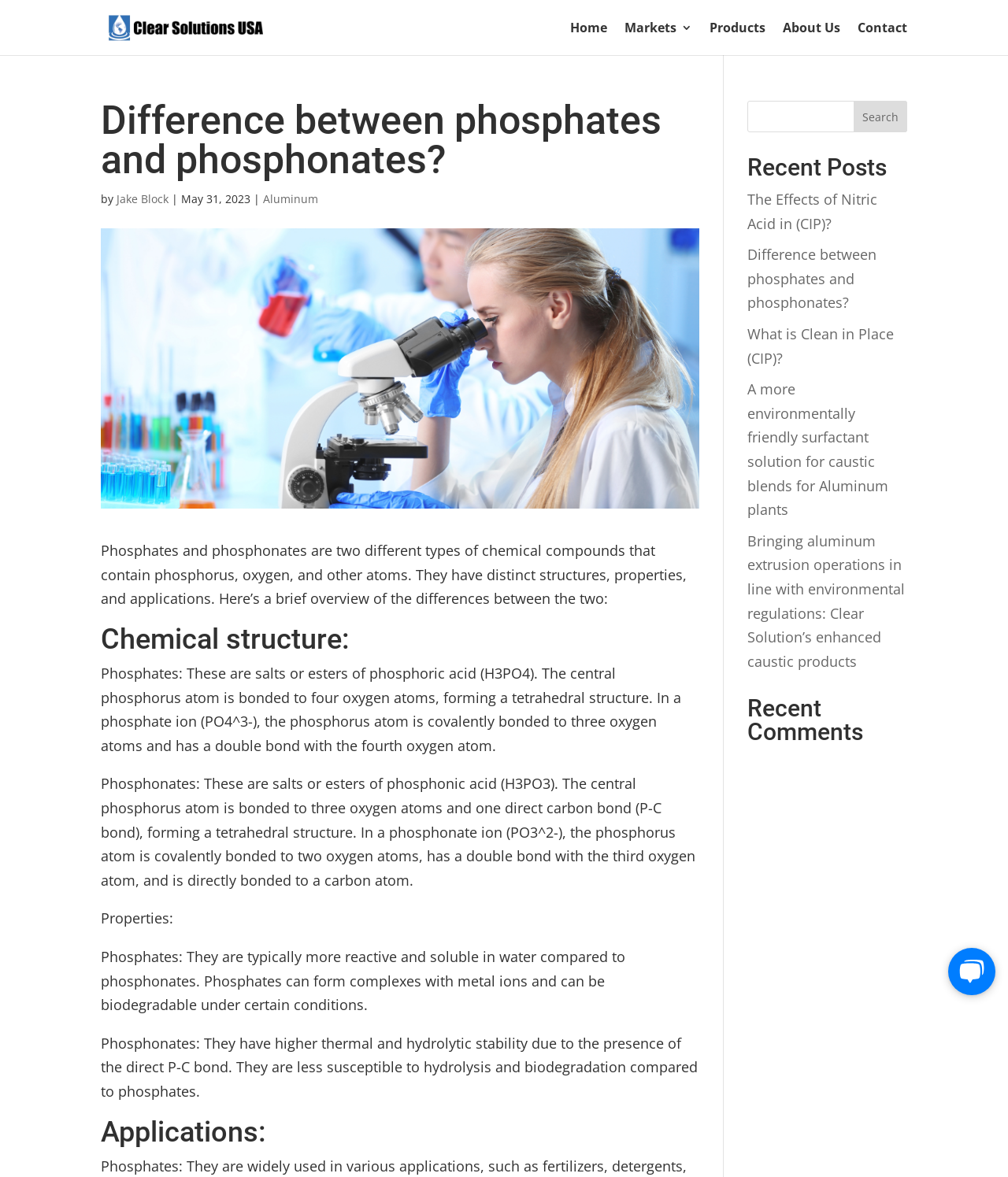What is the company mentioned in the webpage?
Look at the image and provide a short answer using one word or a phrase.

Clear Solutions USA